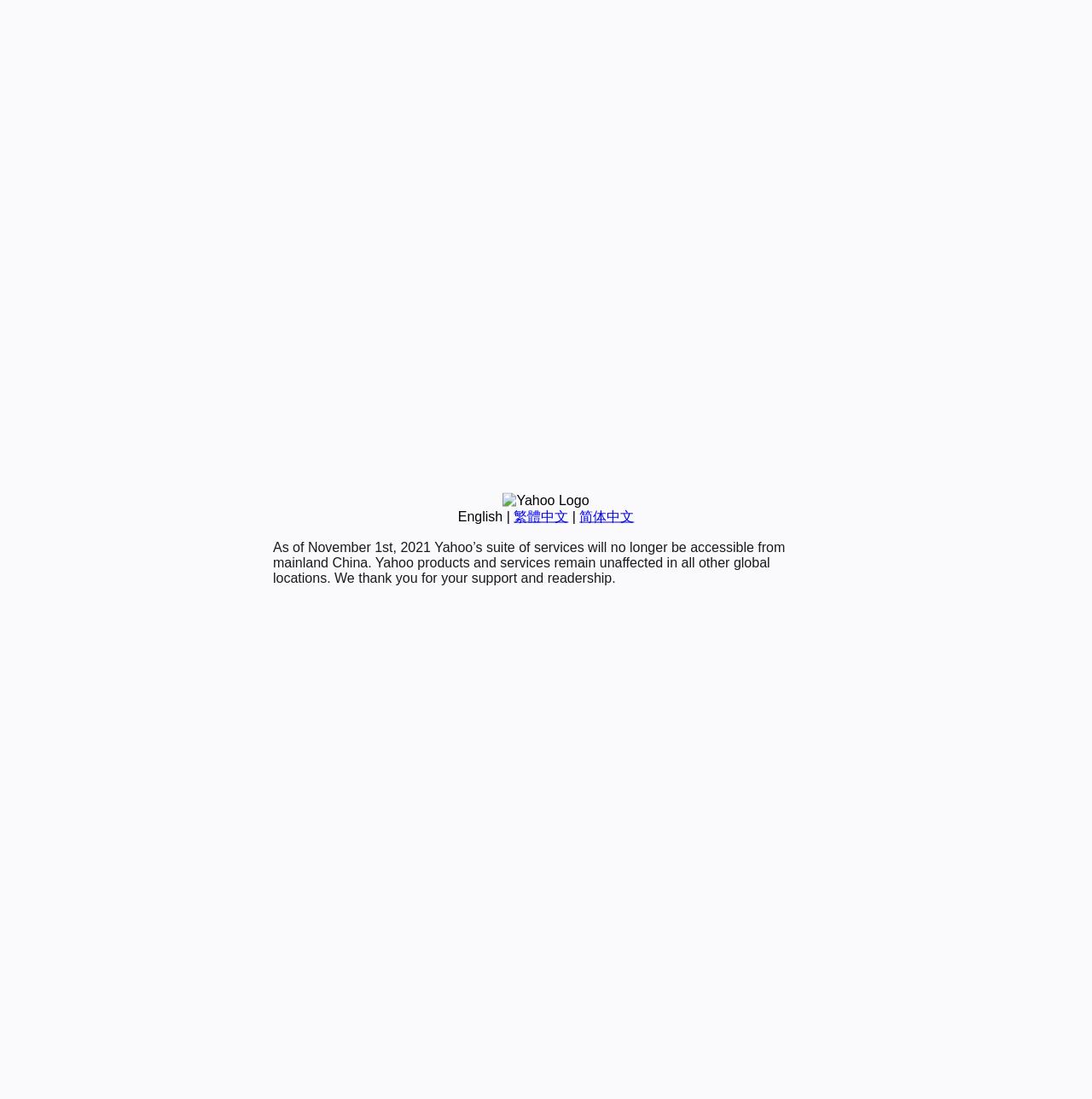Determine the bounding box of the UI element mentioned here: "繁體中文". The coordinates must be in the format [left, top, right, bottom] with values ranging from 0 to 1.

[0.47, 0.463, 0.52, 0.476]